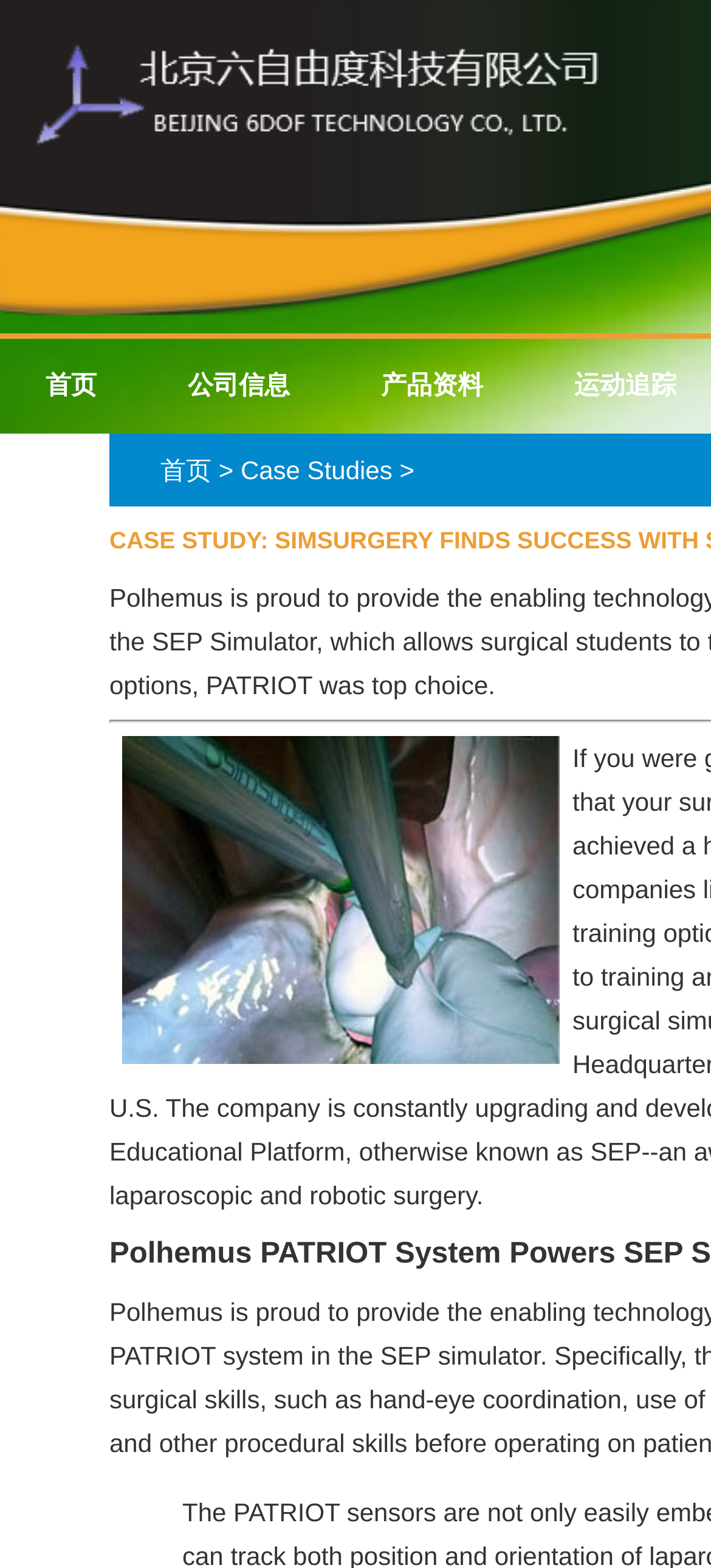Determine the bounding box for the UI element that matches this description: "Case Studies".

[0.328, 0.29, 0.552, 0.309]